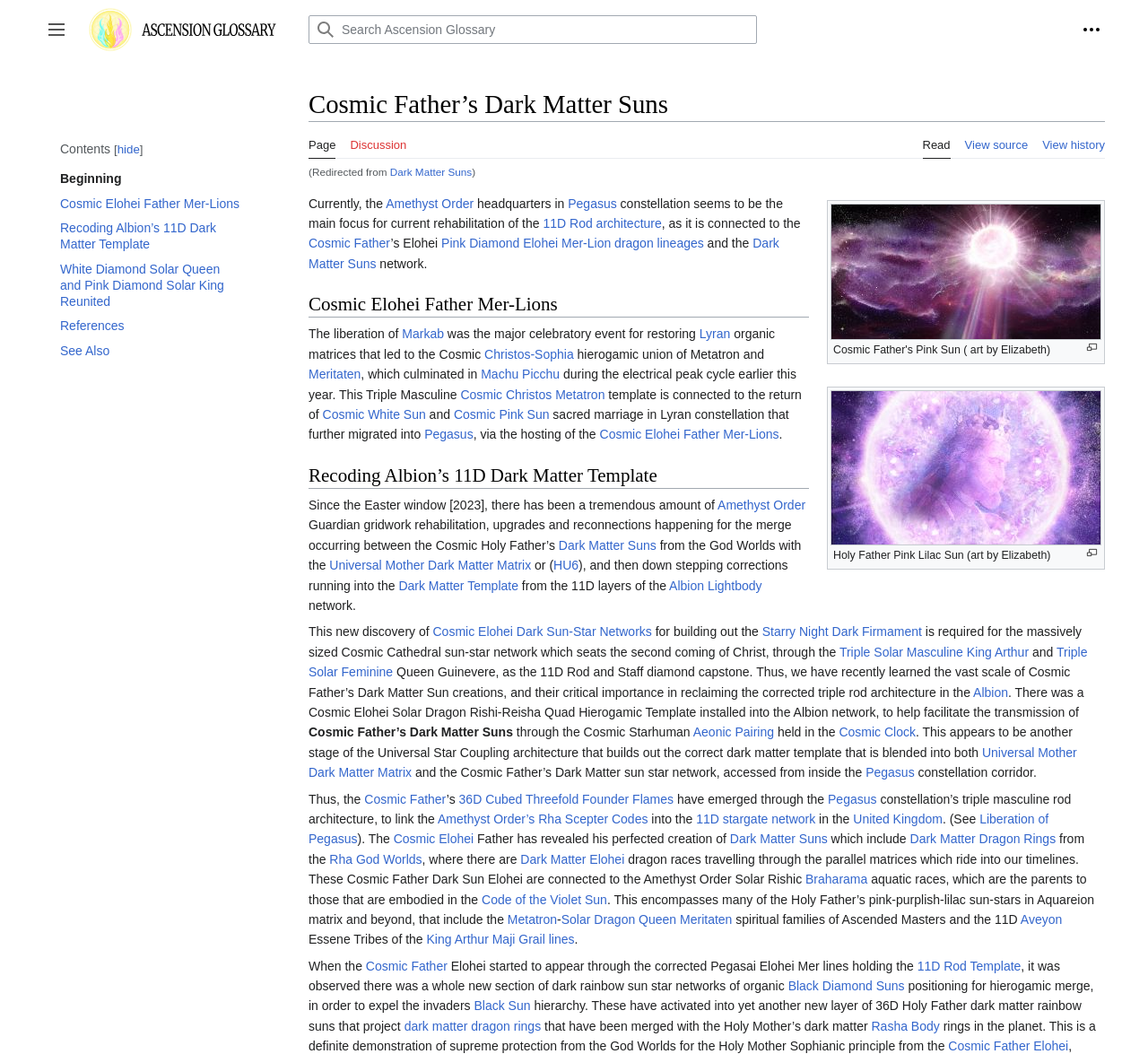Look at the image and answer the question in detail:
What is the name of the event mentioned in the webpage?

The webpage mentions the Easter window as a specific event that occurred in 2023, during which there was a significant amount of Guardian gridwork rehabilitation, upgrades, and reconnections happening for the merge occurring between the Cosmic Holy Father’s Dark Matter Suns.